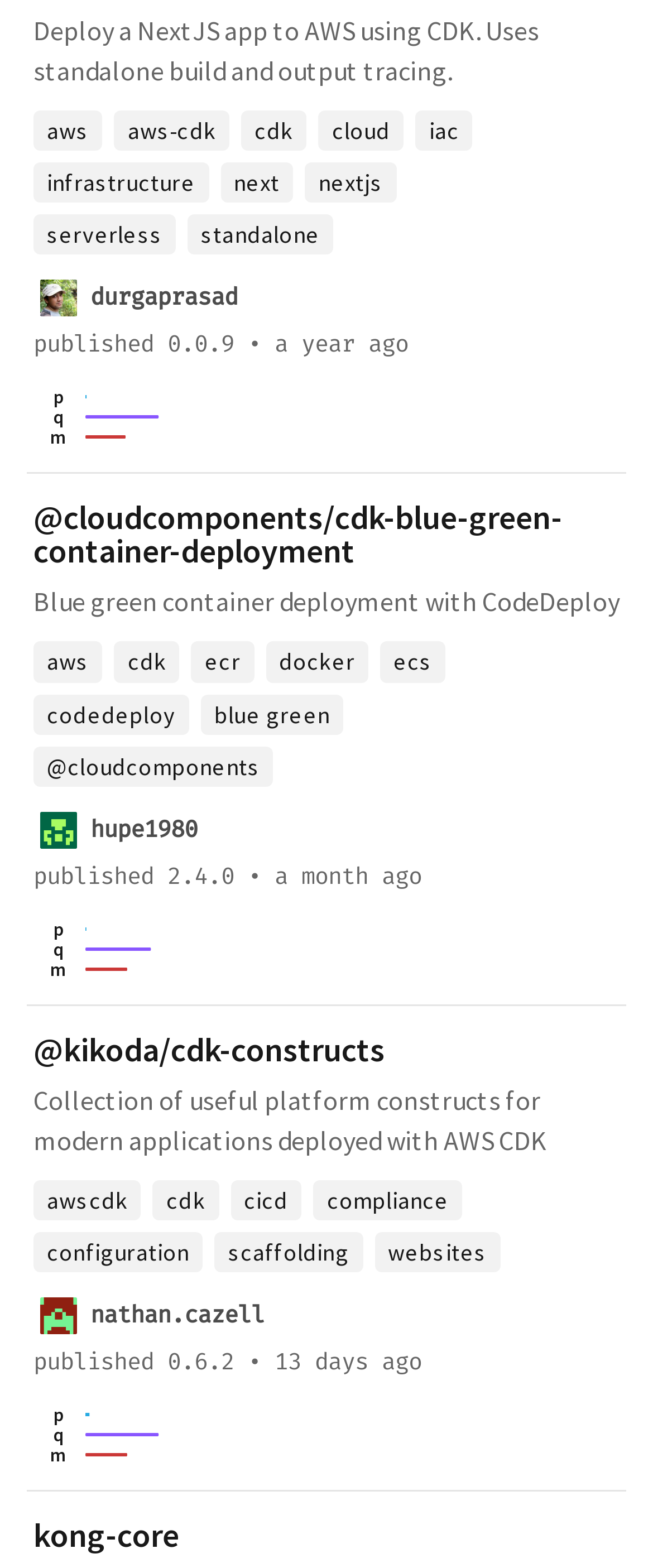How many packages are listed on this webpage?
Kindly offer a detailed explanation using the data available in the image.

I can see four distinct packages listed on this webpage, each with its own heading and description. They are '@cloudcomponents/cdk-blue-green-container-deployment', '@kikoda/cdk-constructs', 'kong-core', and another one without a clear heading.